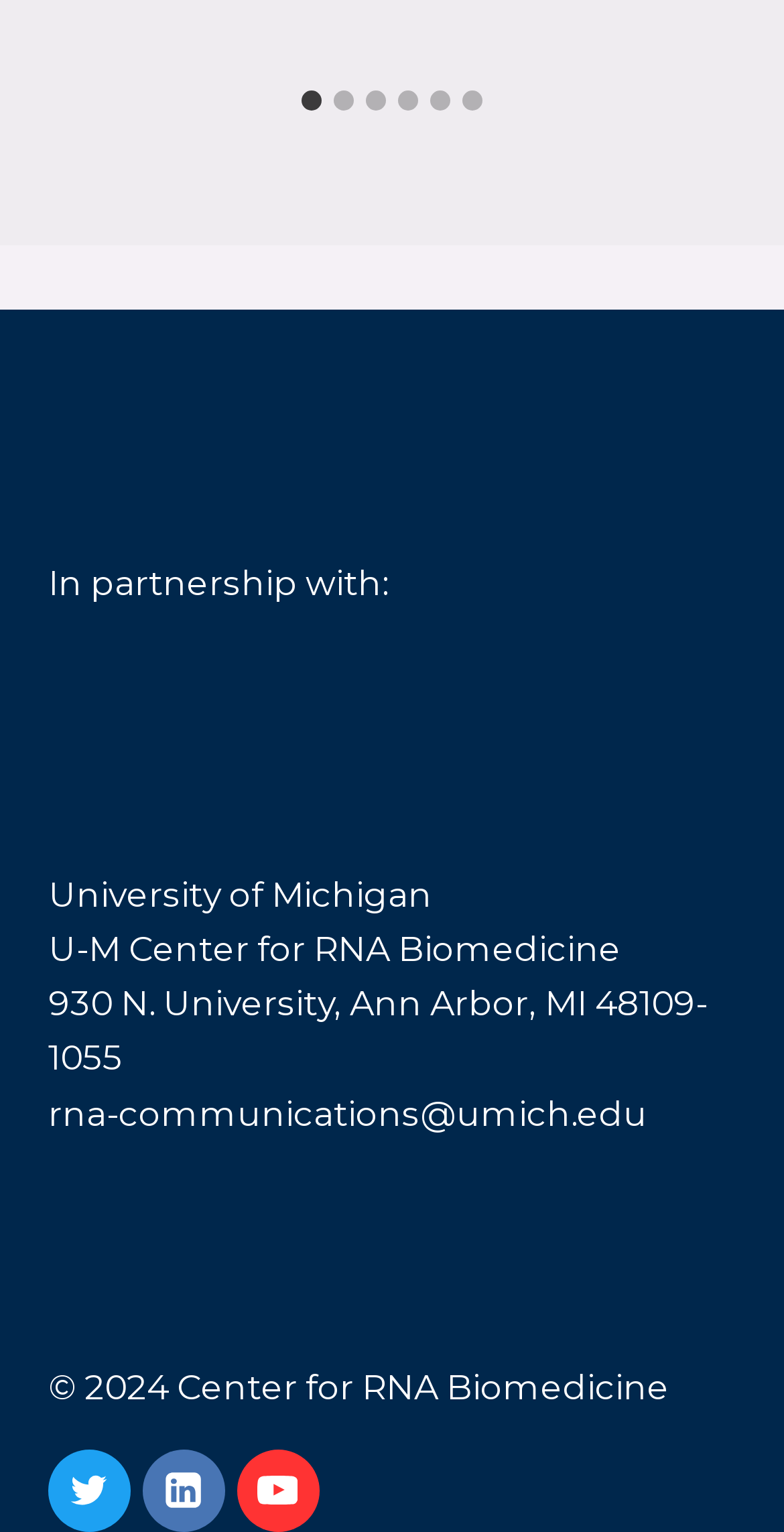What is the name of the university in partnership?
Look at the screenshot and respond with one word or a short phrase.

University of Michigan